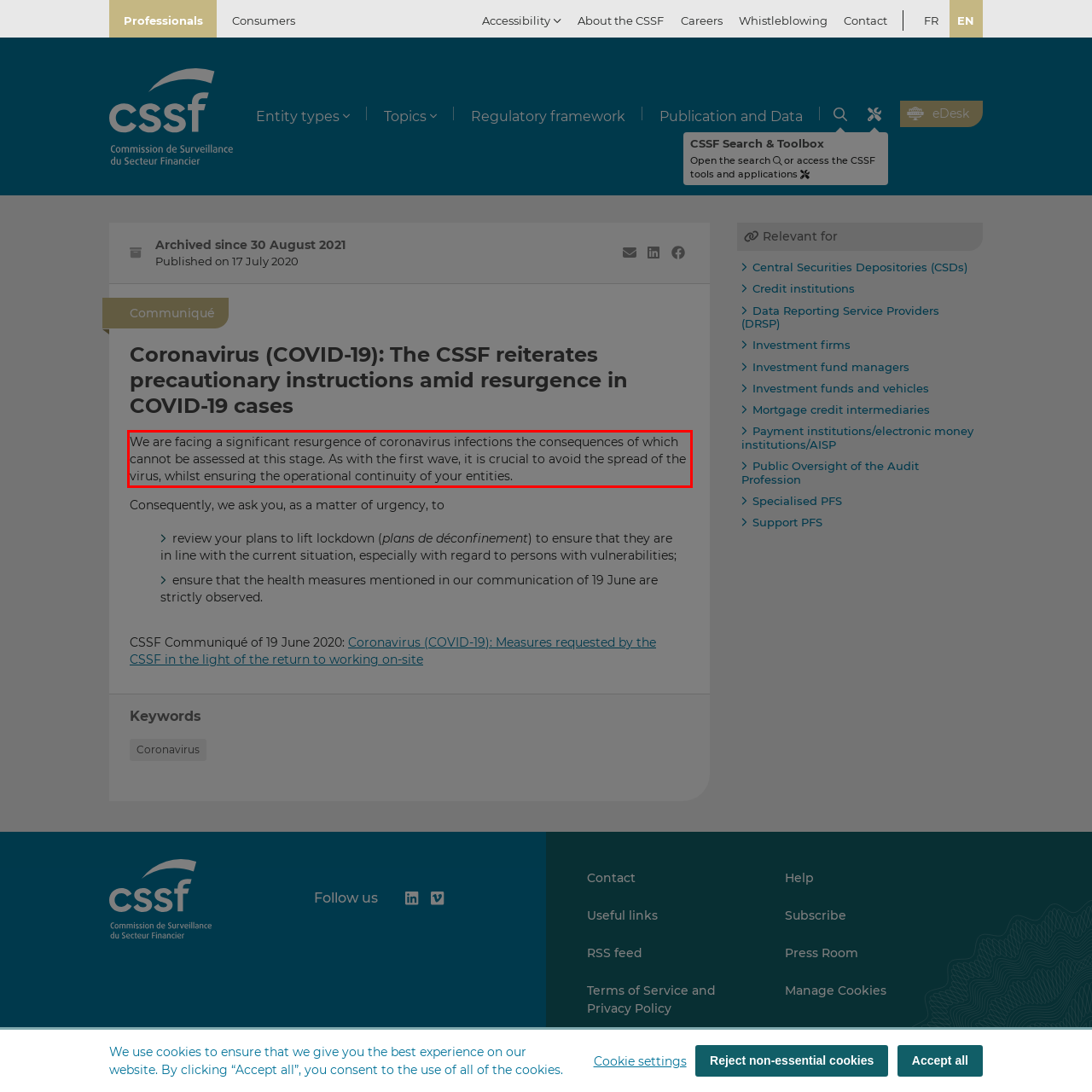View the screenshot of the webpage and identify the UI element surrounded by a red bounding box. Extract the text contained within this red bounding box.

We are facing a significant resurgence of coronavirus infections the consequences of which cannot be assessed at this stage. As with the first wave, it is crucial to avoid the spread of the virus, whilst ensuring the operational continuity of your entities.